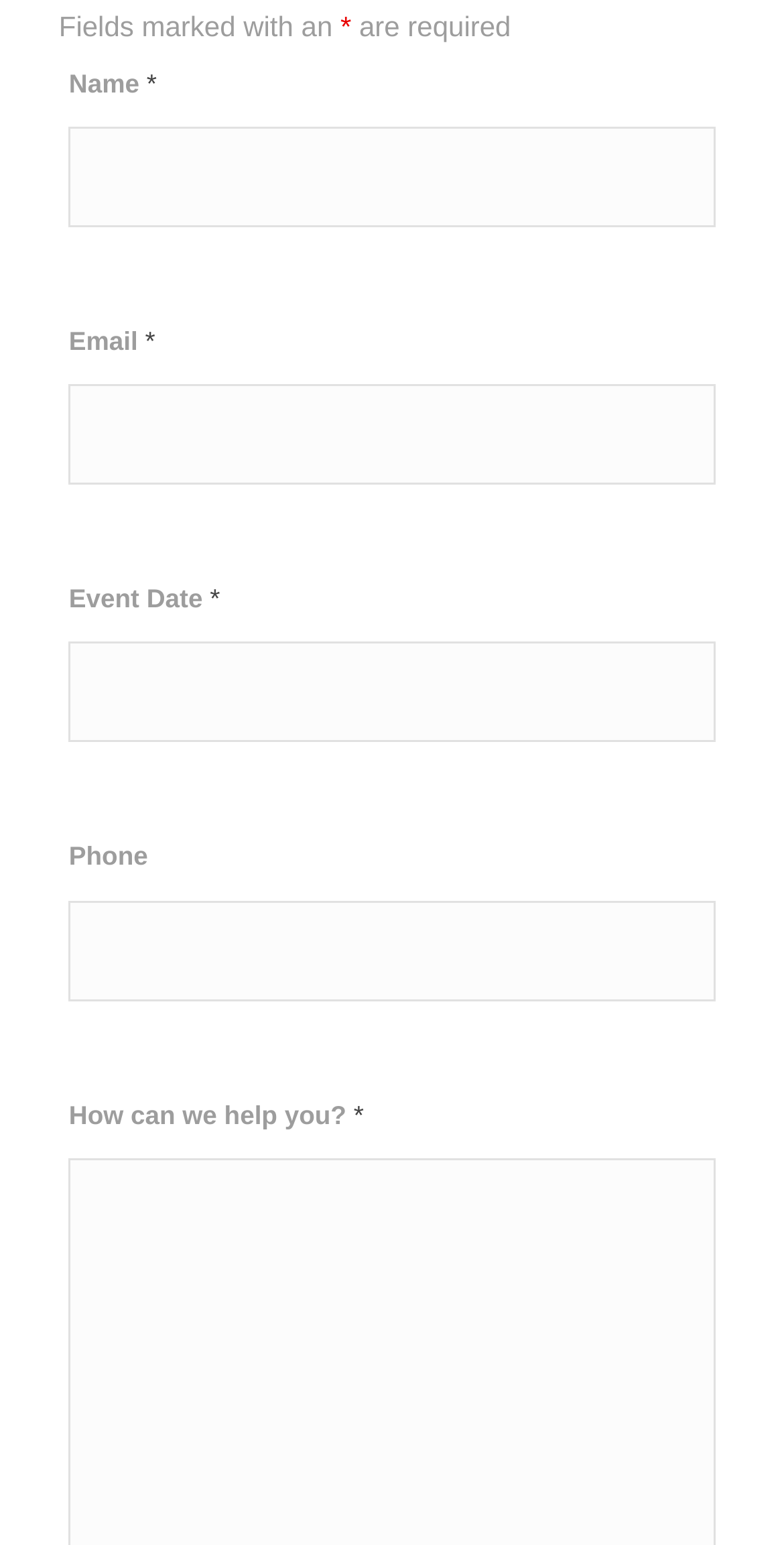What is the longest field label on the page?
Using the image as a reference, give an elaborate response to the question.

The longest field label on the page is 'How can we help you?' which is a text field that allows users to provide a description of their query or issue.